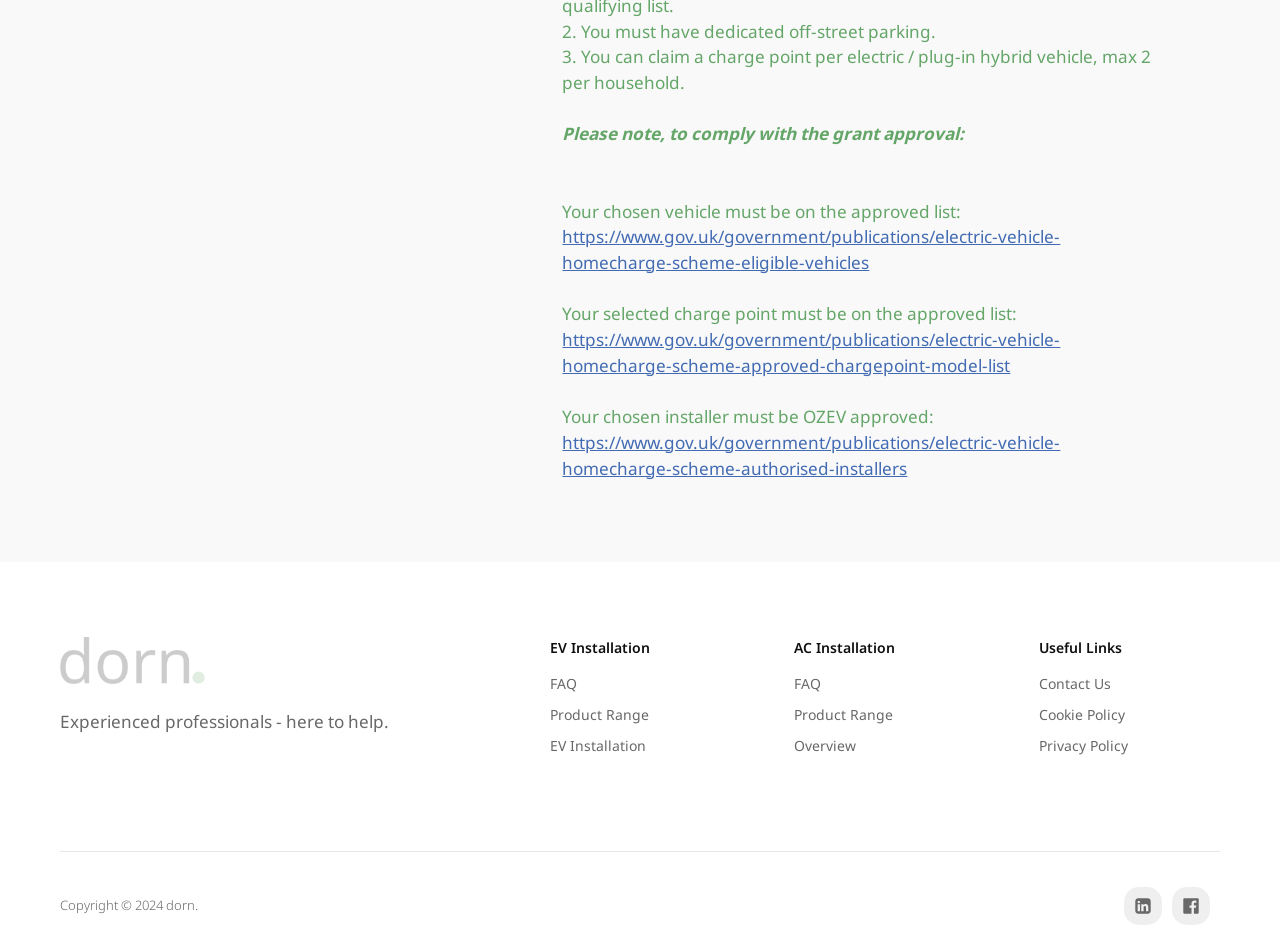Please identify the bounding box coordinates of the element's region that needs to be clicked to fulfill the following instruction: "Click the link to view the list of approved chargepoint models". The bounding box coordinates should consist of four float numbers between 0 and 1, i.e., [left, top, right, bottom].

[0.439, 0.355, 0.828, 0.407]